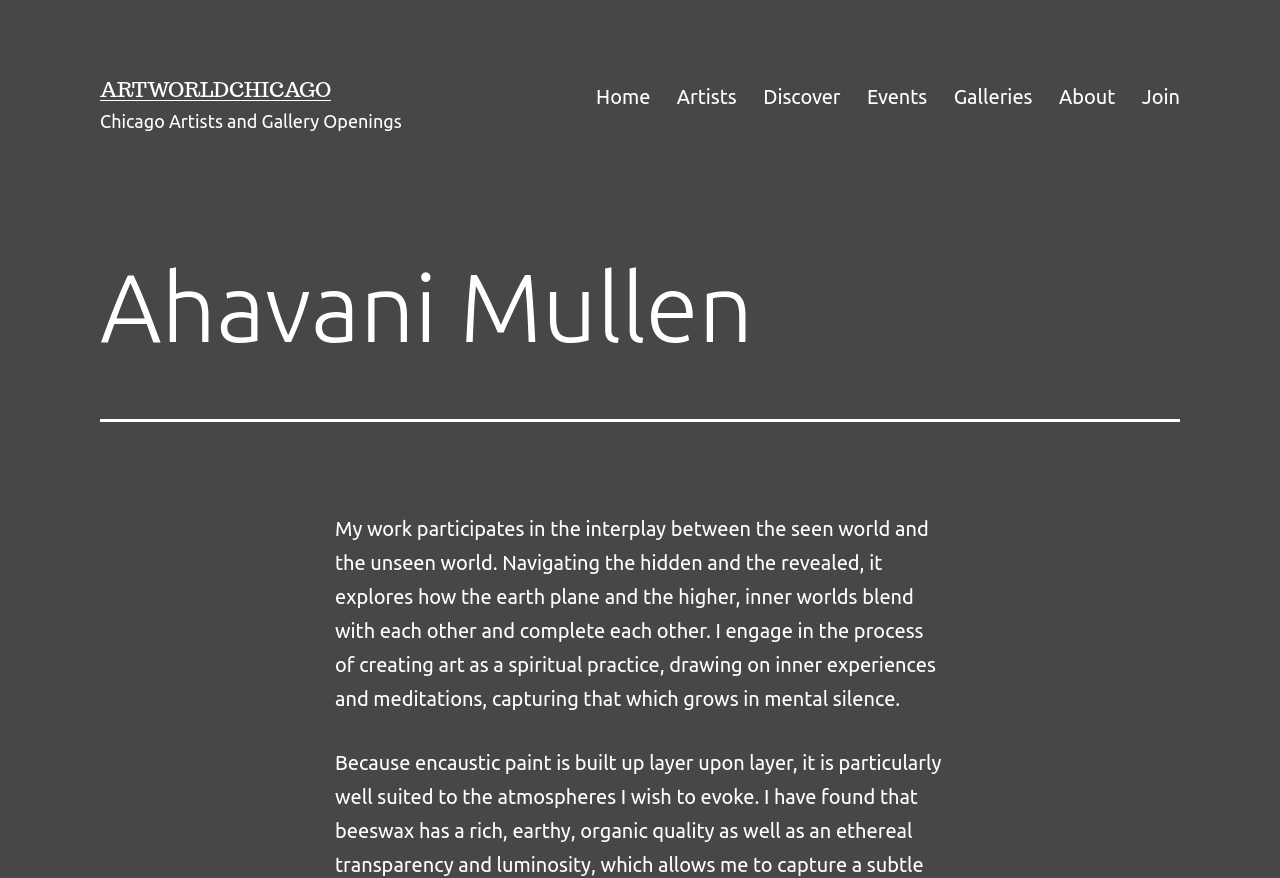Find the bounding box coordinates of the clickable area that will achieve the following instruction: "Click on the ARTWORLDCHICAGO link".

[0.078, 0.085, 0.259, 0.117]